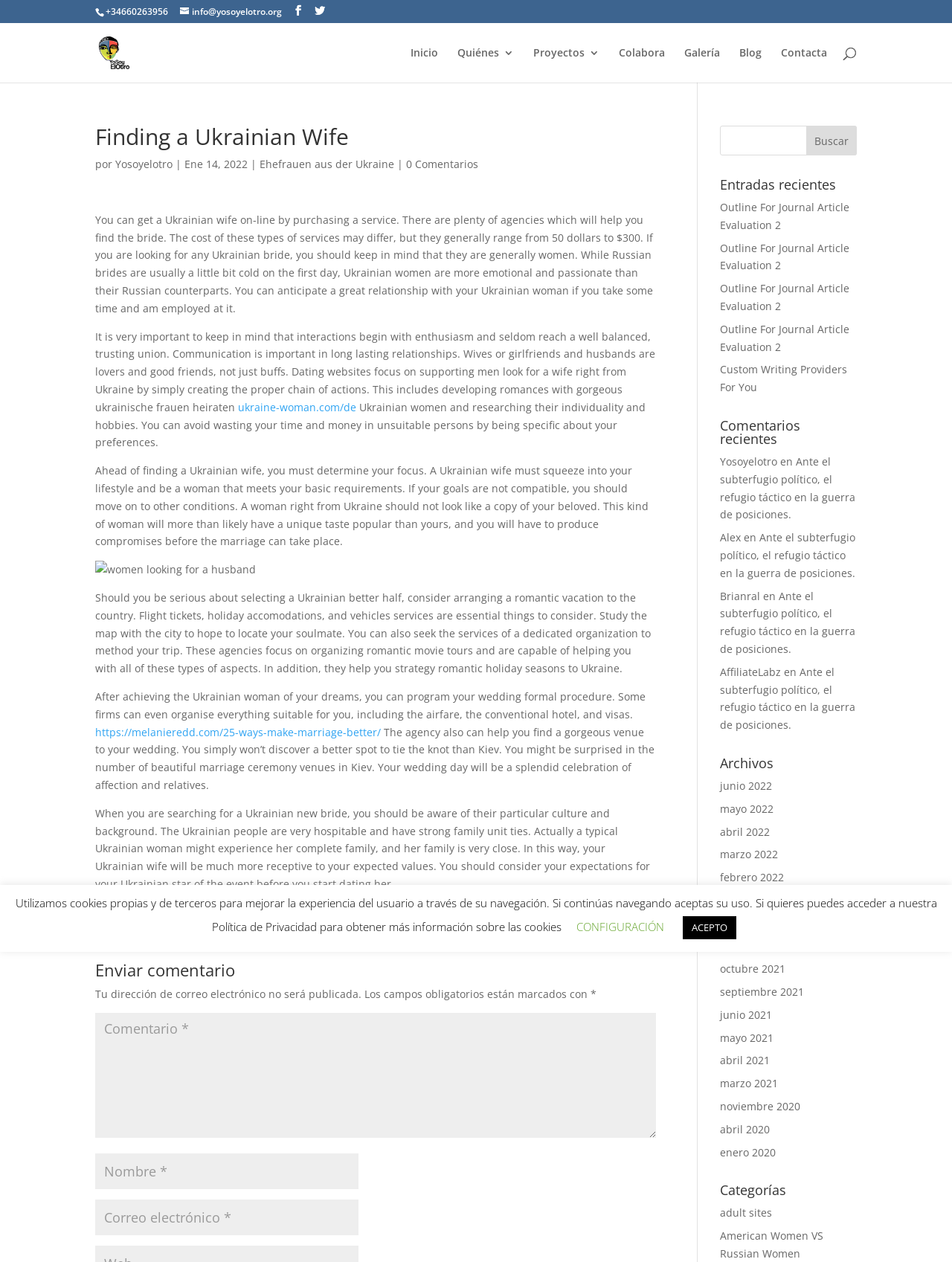Specify the bounding box coordinates of the region I need to click to perform the following instruction: "leave a comment". The coordinates must be four float numbers in the range of 0 to 1, i.e., [left, top, right, bottom].

[0.1, 0.803, 0.689, 0.902]